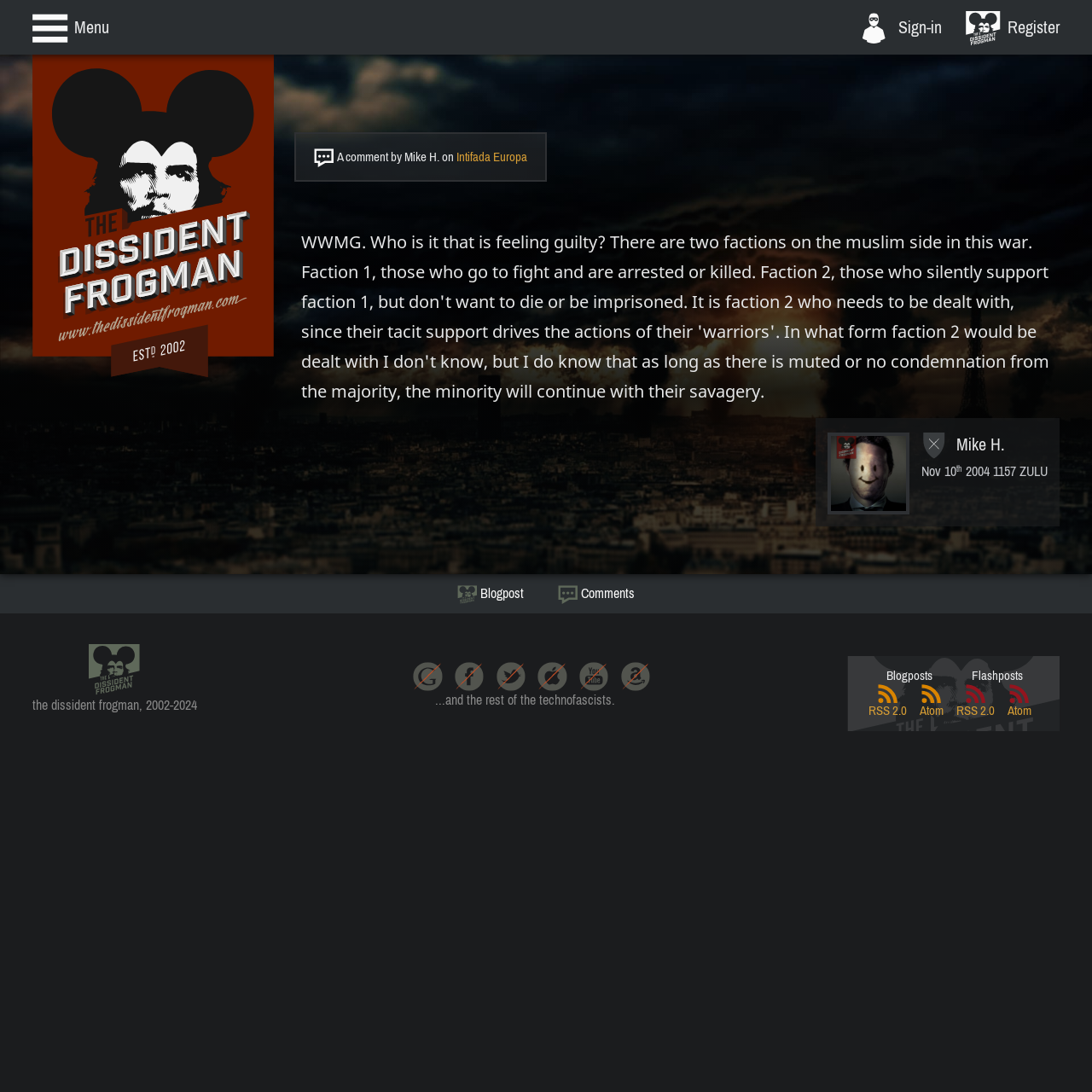Extract the primary headline from the webpage and present its text.

the dissident frogman